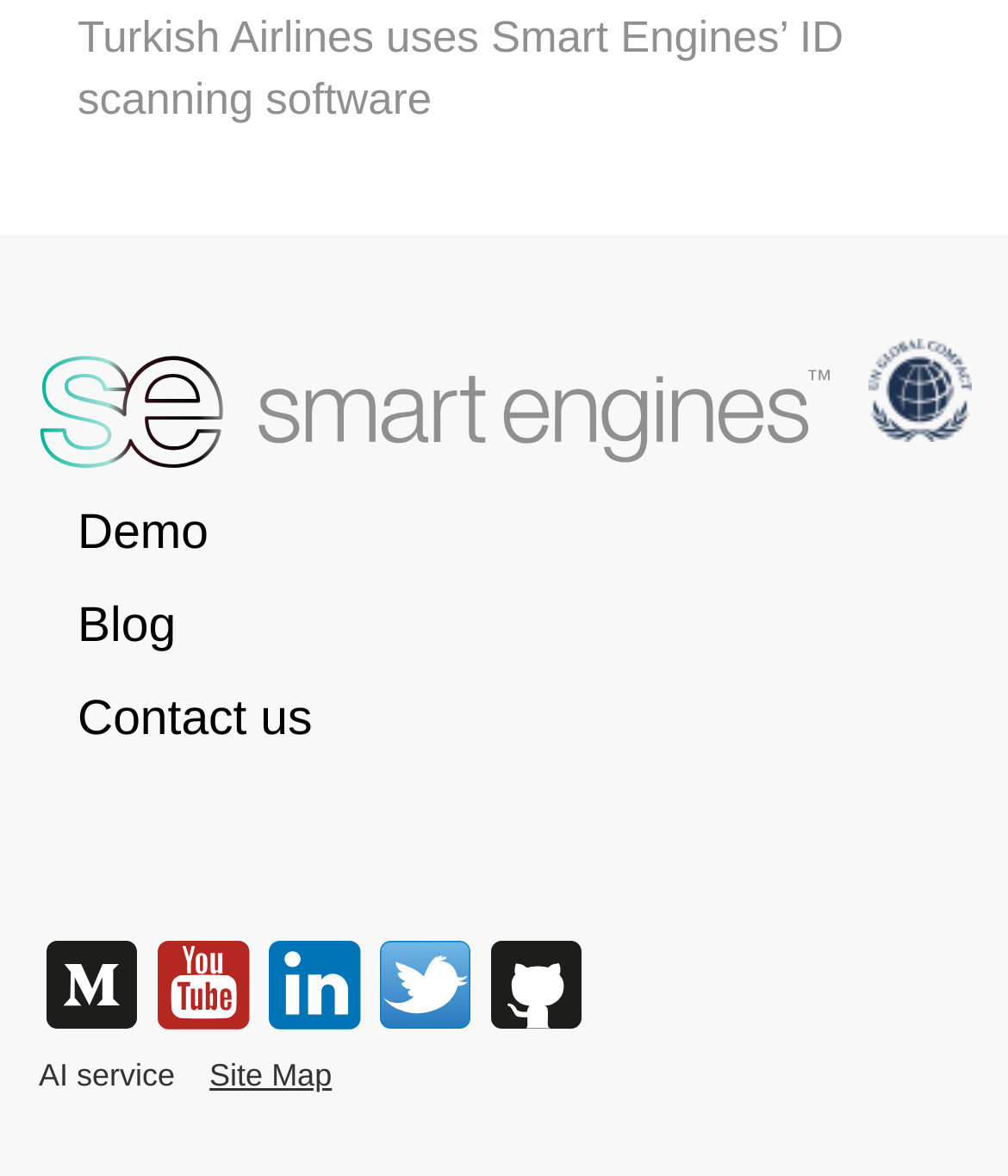Please study the image and answer the question comprehensively:
What is the purpose of the 'Demo' link?

The answer can be inferred from the context of the link element with the text 'Demo'. It is likely that this link leads to a demonstration of the AI service provided by Smart Engines.